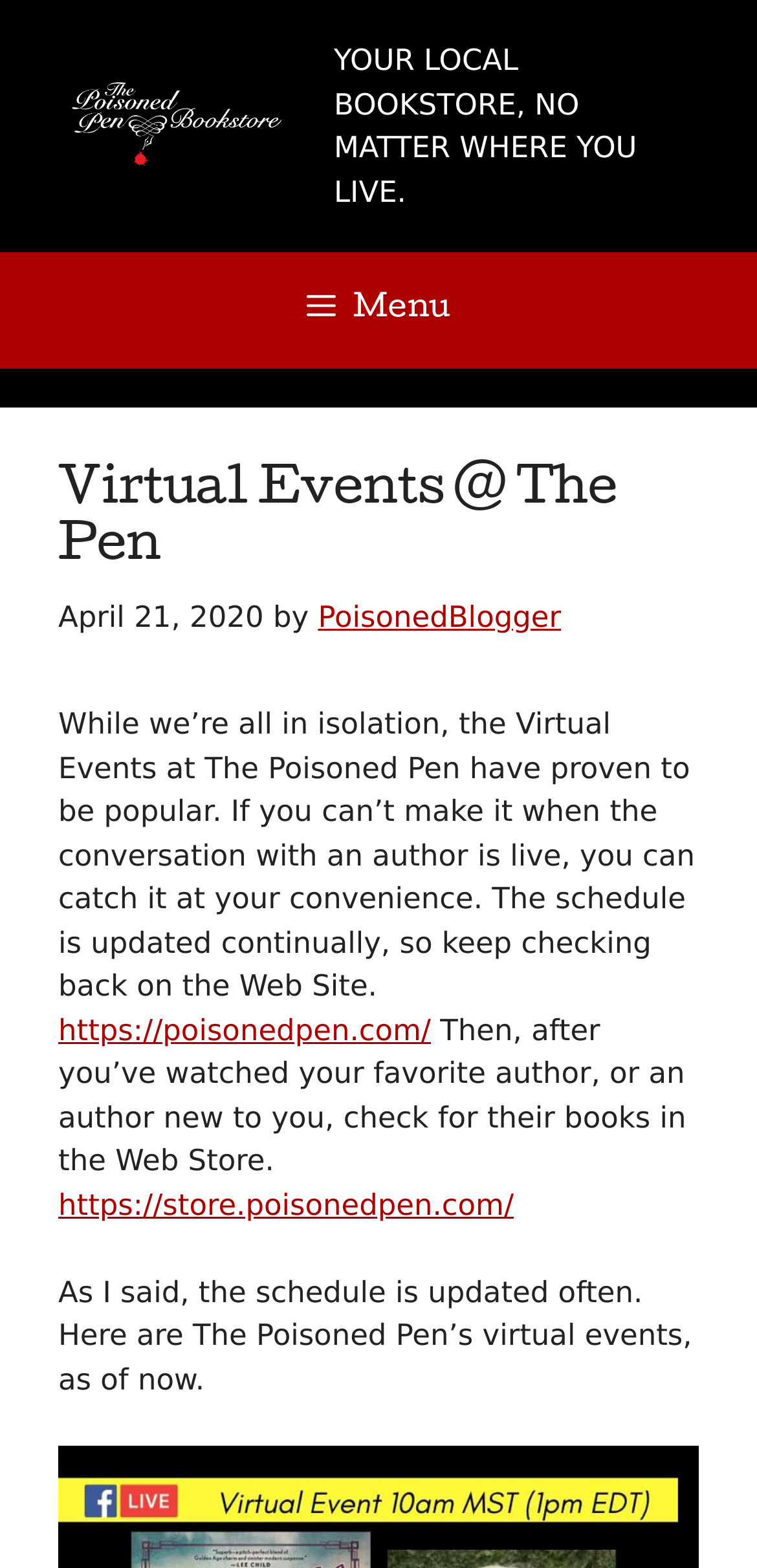Provide an in-depth caption for the contents of the webpage.

The webpage is about Virtual Events at The Poisoned Pen Bookstore. At the top, there is a banner with a link to the bookstore's website and an image of the bookstore's logo. Below the banner, there is a static text that reads "YOUR LOCAL BOOKSTORE, NO MATTER WHERE YOU LIVE."

Underneath the banner, there is a navigation menu with a button labeled "Menu" that expands to show the primary menu. The primary menu contains a header with a heading that reads "Virtual Events @ The Pen" and a time stamp indicating the date "April 21, 2020". 

Below the header, there is a paragraph of text that explains the concept of virtual events at The Poisoned Pen, stating that they are popular and can be watched at one's convenience. The text also mentions that the schedule is updated continually and provides links to the website and web store.

Further down, there is another paragraph of text that encourages users to check for books in the web store after watching virtual events. Finally, there is a static text that reads "As I said, the schedule is updated often. Here are The Poisoned Pen’s virtual events, as of now."